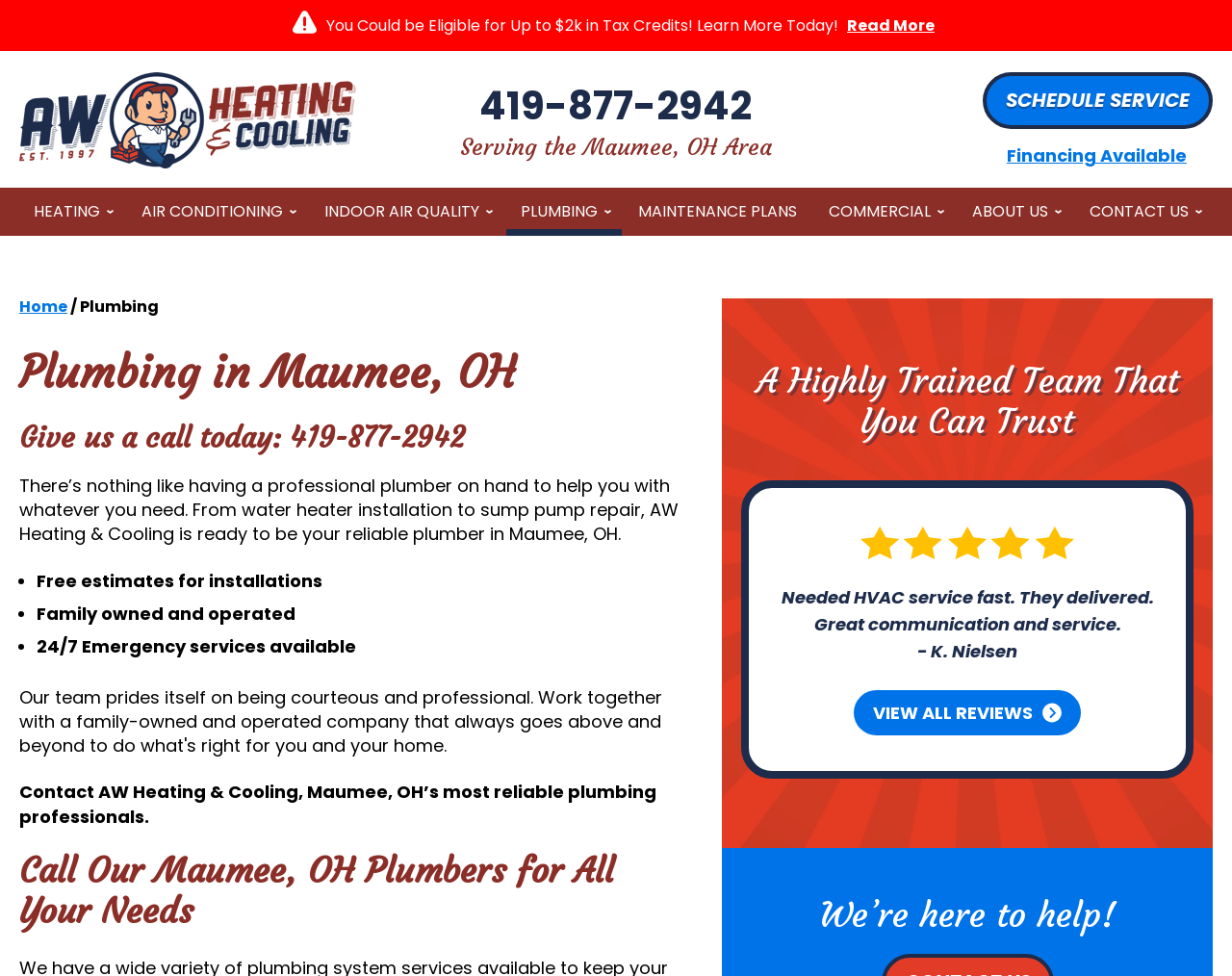Please give the bounding box coordinates of the area that should be clicked to fulfill the following instruction: "Visit AW Heating & Cooling website". The coordinates should be in the format of four float numbers from 0 to 1, i.e., [left, top, right, bottom].

[0.016, 0.074, 0.289, 0.173]